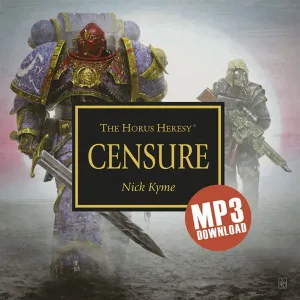Describe in detail everything you see in the image.

The image showcases the cover art for "Censure," an audio drama set within the expansive universe of *The Horus Heresy*, written by Nick Kyme. The striking visual features two central figures: on the left, a heavily armored Space Marine, indicative of the grand battles and epic scale familiar to fans of the series, and on the right, a more human figure, suggesting a narrative that intertwines both the powerful and the vulnerable aspects of the story. Prominently displayed in the center is the title "CENSURE," along with the author’s name, affirming its place in the celebrated Horus Heresy saga. A bold red badge in the corner highlights it as an "MP3 DOWNLOAD," signaling its availability for streaming or purchase. The background’s textured, atmospheric design evokes a sense of conflict and intrigue, setting the tone for the dramatic narratives that define this iconic franchise.